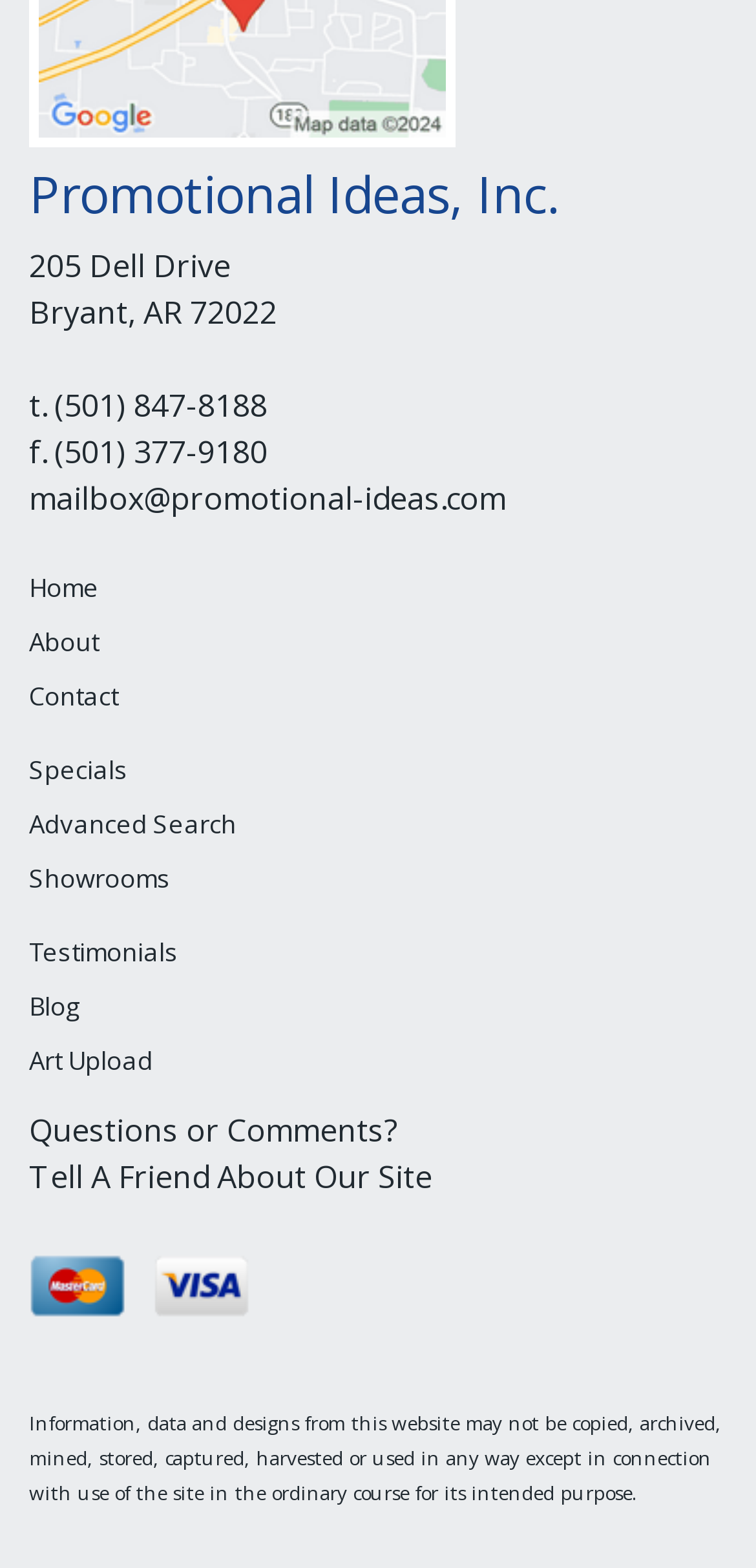Using the format (top-left x, top-left y, bottom-right x, bottom-right y), provide the bounding box coordinates for the described UI element. All values should be floating point numbers between 0 and 1: Questions or Comments?

[0.038, 0.706, 0.526, 0.734]